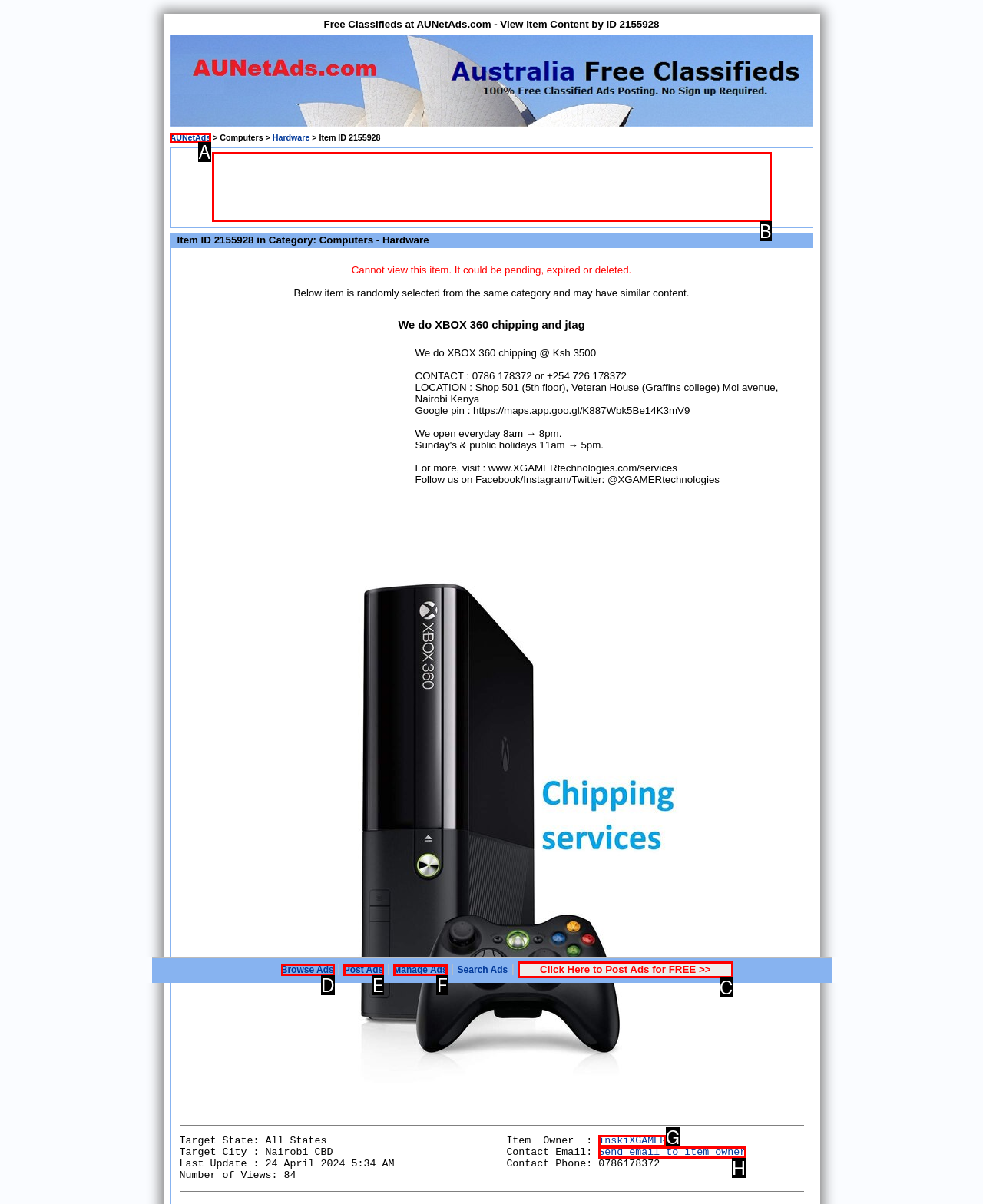Figure out which option to click to perform the following task: Browse Ads
Provide the letter of the correct option in your response.

D